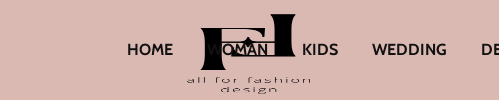How many categories are presented in the navigation bar?
Look at the screenshot and provide an in-depth answer.

The navigation bar features five categories, namely 'HOME', 'WOMAN', 'KIDS', 'WEDDING', and 'DESIGNERS', each presented in a sleek, modern font.